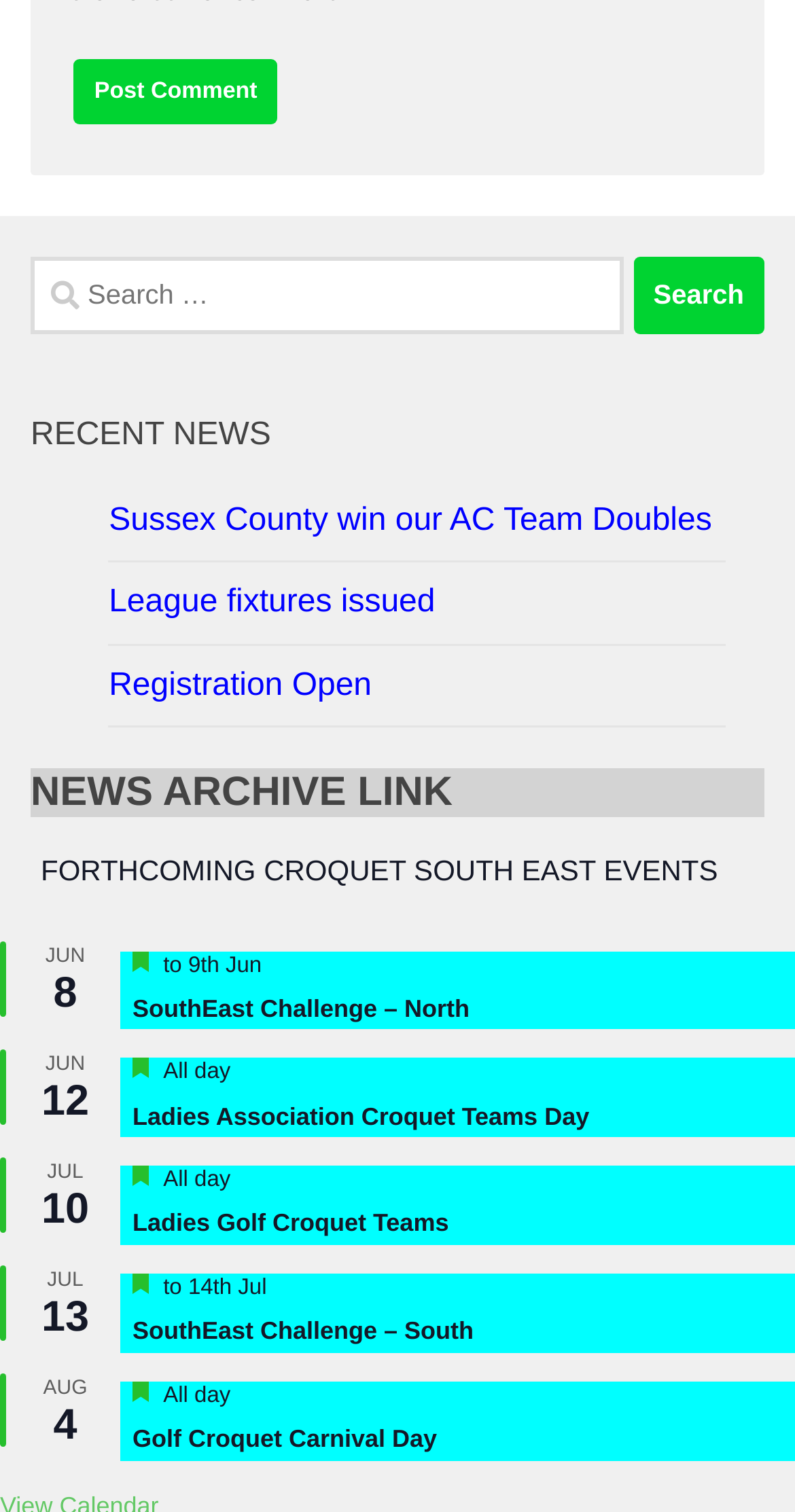Using the description "FORTHCOMING CROQUET SOUTH EAST EVENTS", predict the bounding box of the relevant HTML element.

[0.0, 0.549, 1.0, 0.591]